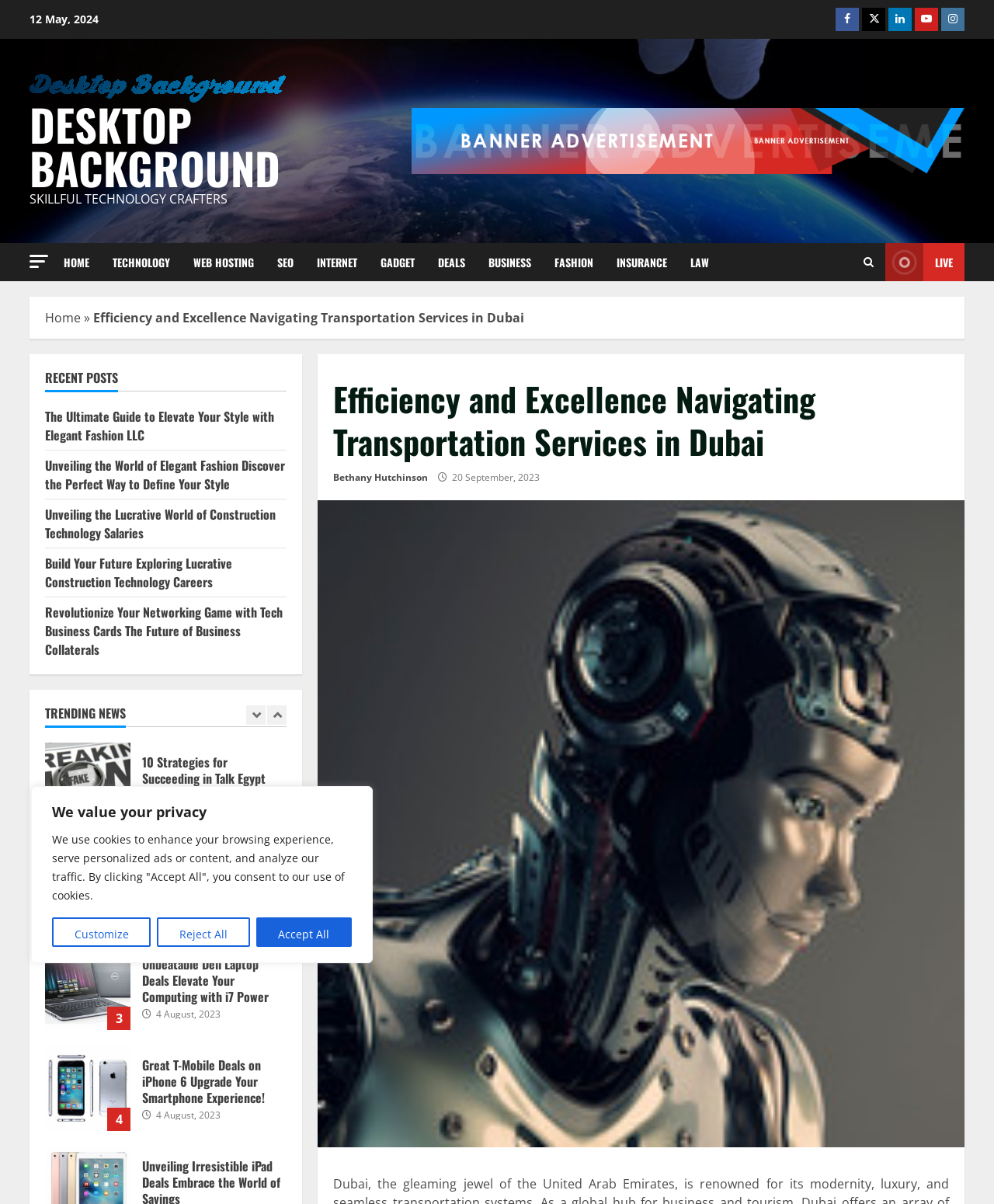Please find and report the bounding box coordinates of the element to click in order to perform the following action: "Read About Us". The coordinates should be expressed as four float numbers between 0 and 1, in the format [left, top, right, bottom].

None